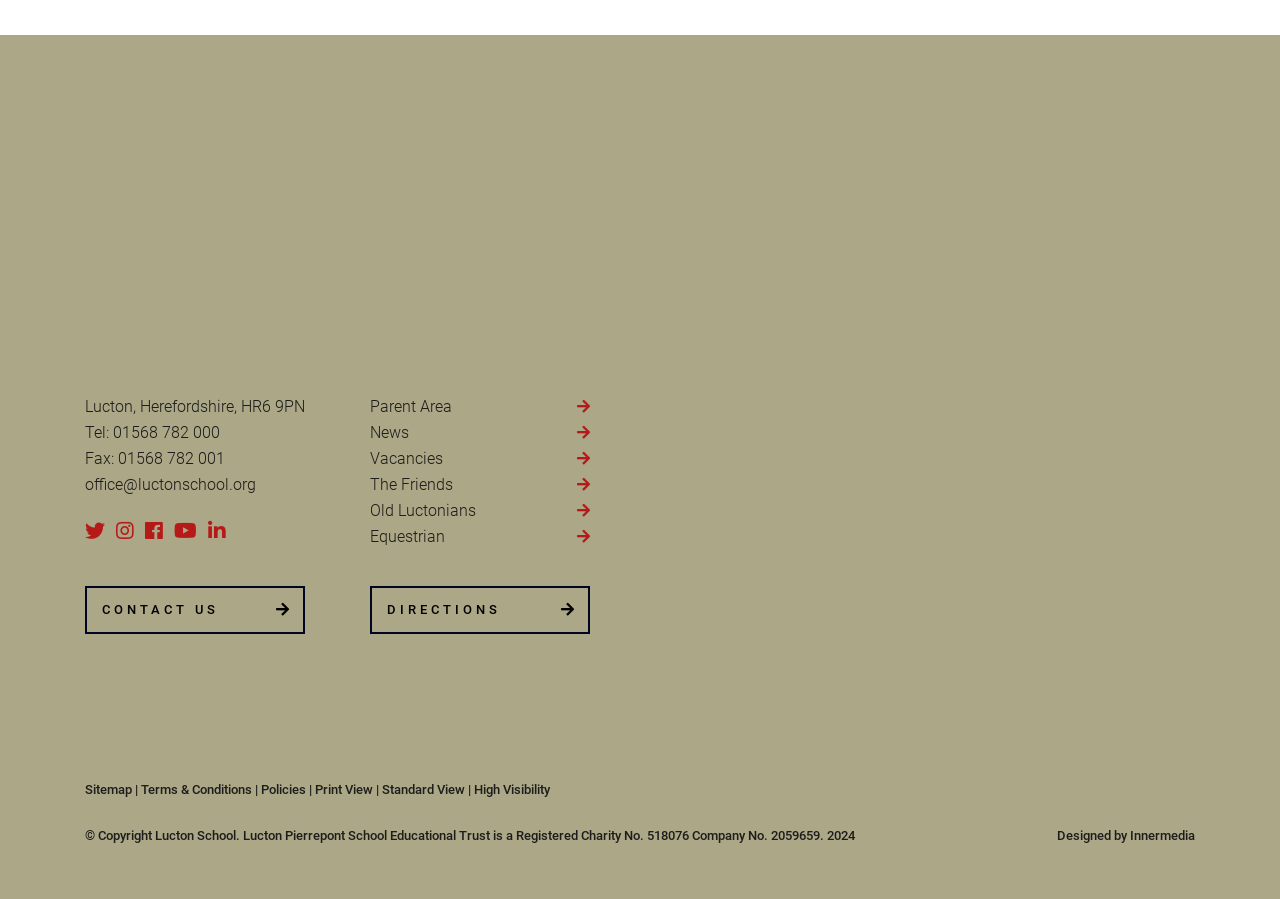Could you highlight the region that needs to be clicked to execute the instruction: "Open Instagram page"?

[0.091, 0.577, 0.105, 0.604]